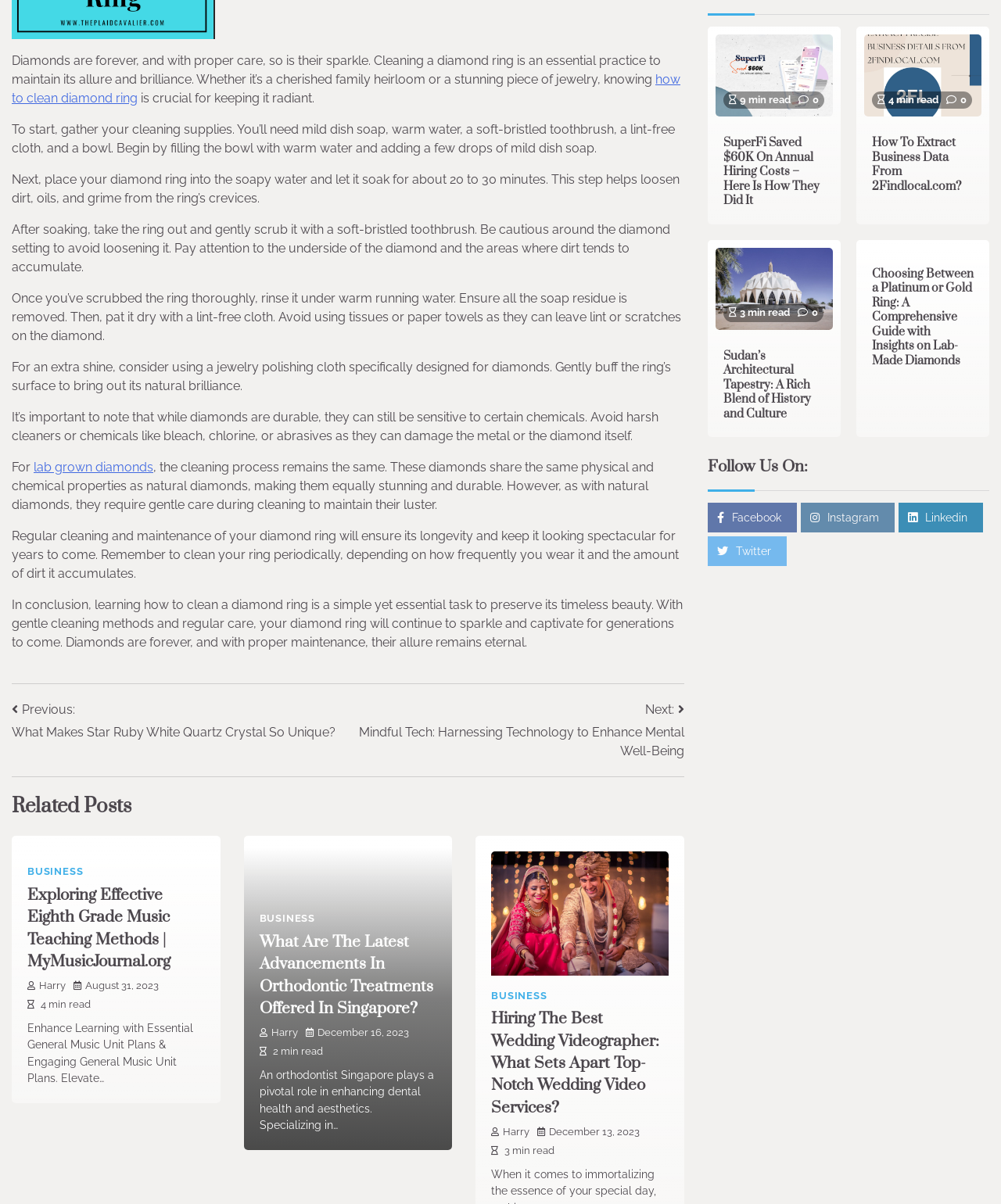Please determine the bounding box coordinates for the UI element described as: "parent_node: 4 min read".

[0.863, 0.029, 0.98, 0.097]